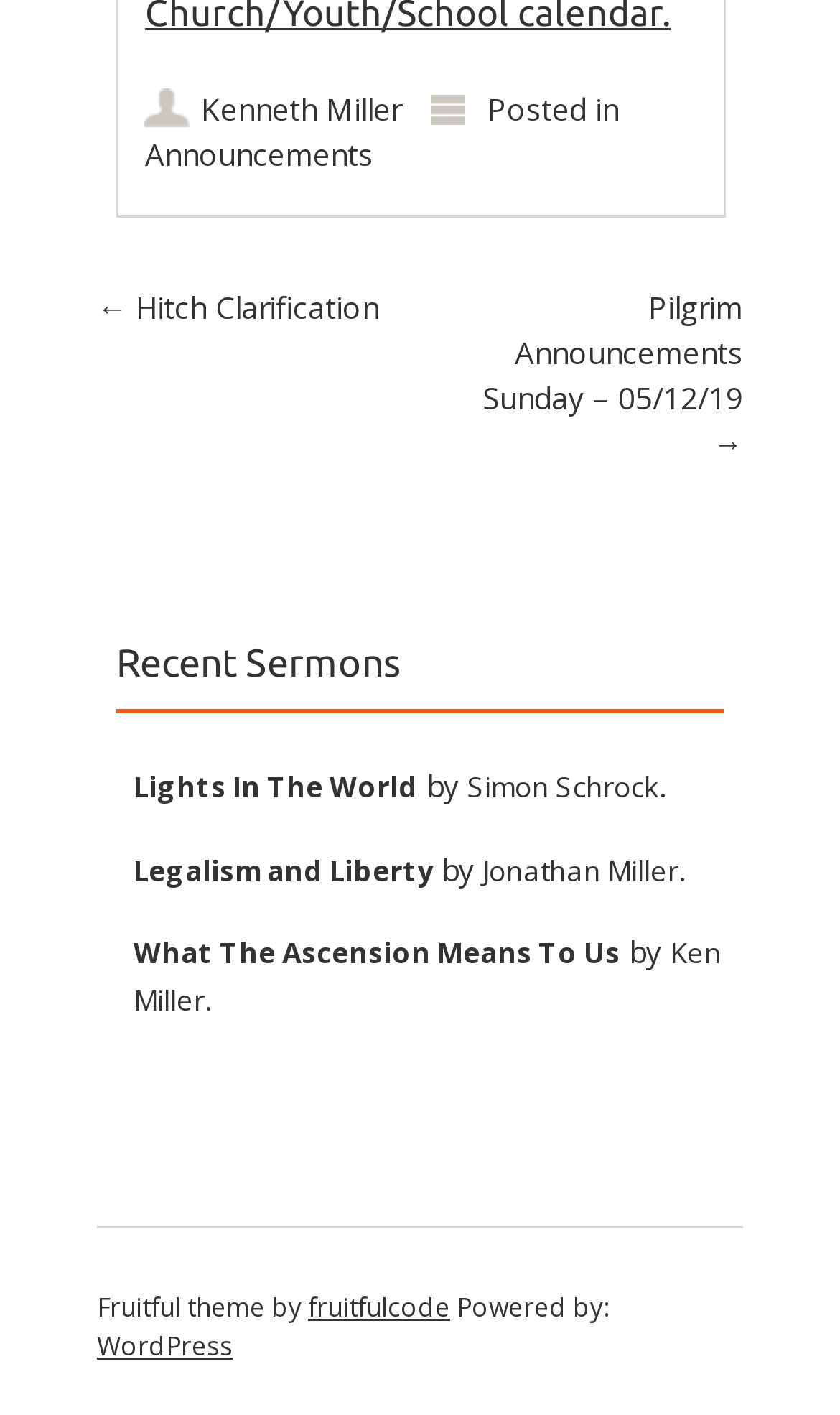Who is the author of the latest post?
Provide a detailed and well-explained answer to the question.

I looked at the footer section and found the link 'Kenneth Miller' with the text 'Posted in', which suggests that Kenneth Miller is the author of the latest post.